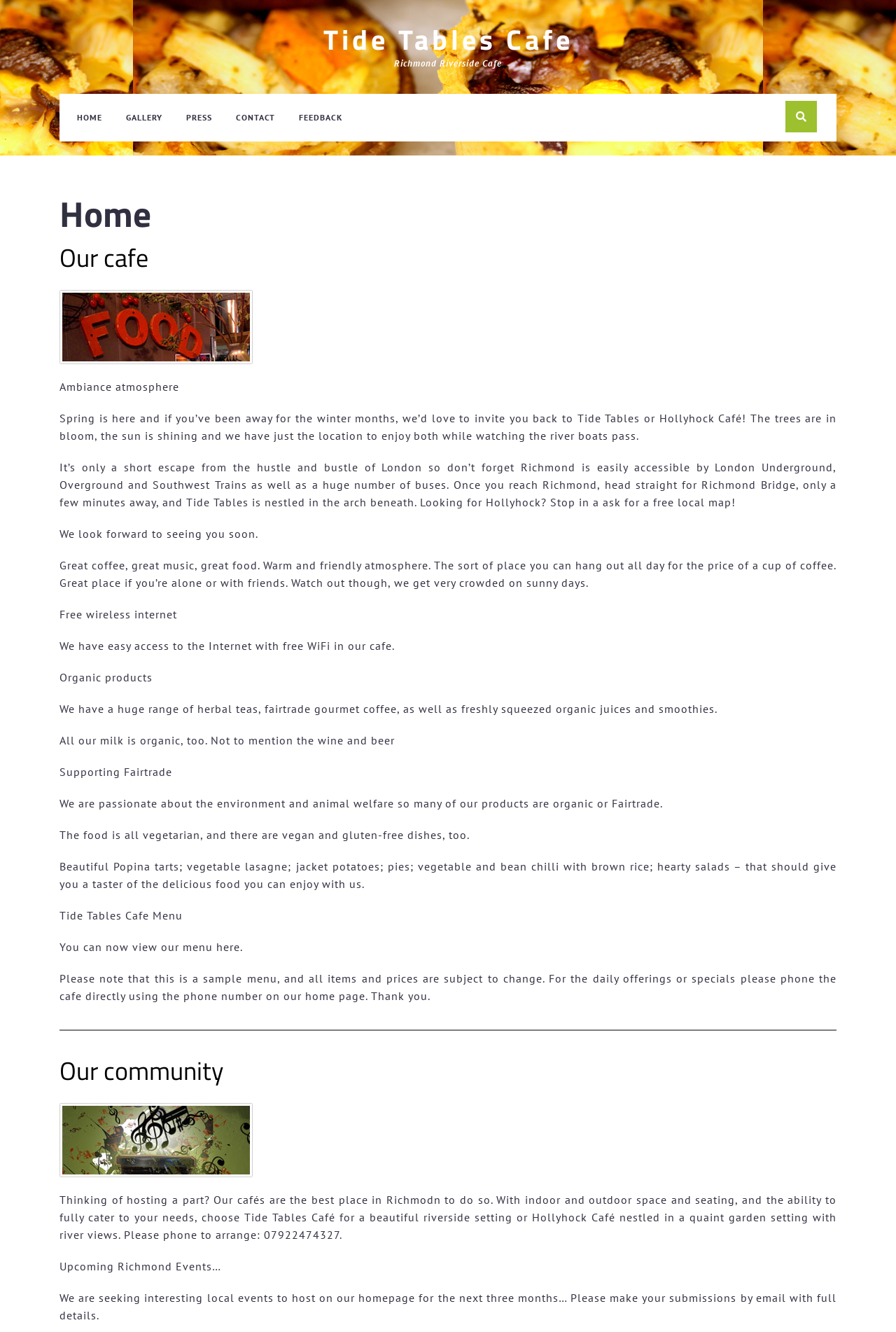Determine and generate the text content of the webpage's headline.

Tide Tables Cafe